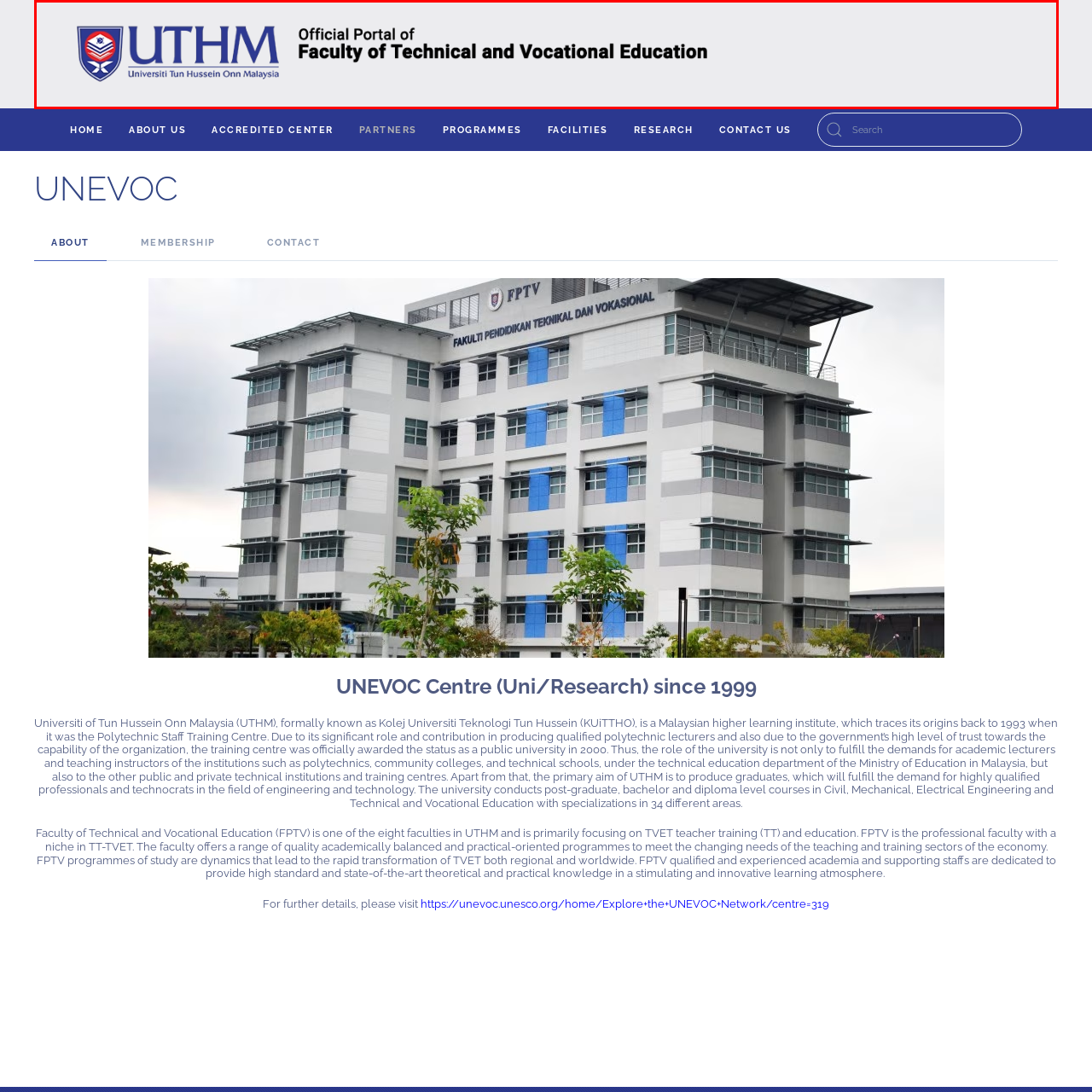Offer a detailed caption for the image that is surrounded by the red border.

This image serves as the official header for the Faculty of Technical and Vocational Education (FPTV) at Universiti Tun Hussein Onn Malaysia (UTHM). It features the university's logo prominently on the left, displaying a shield design that reflects the institution's identity, accompanied by the UTHM text in bold, capital letters. To the right, the caption "Official Portal of Faculty of Technical and Vocational Education" emphasizes the gateway to information and resources related to the faculty. The clean, professional layout and color scheme are designed to convey a sense of academic excellence and commitment to vocational education, highlighting the faculty's role in training educators and professionals in technical fields.